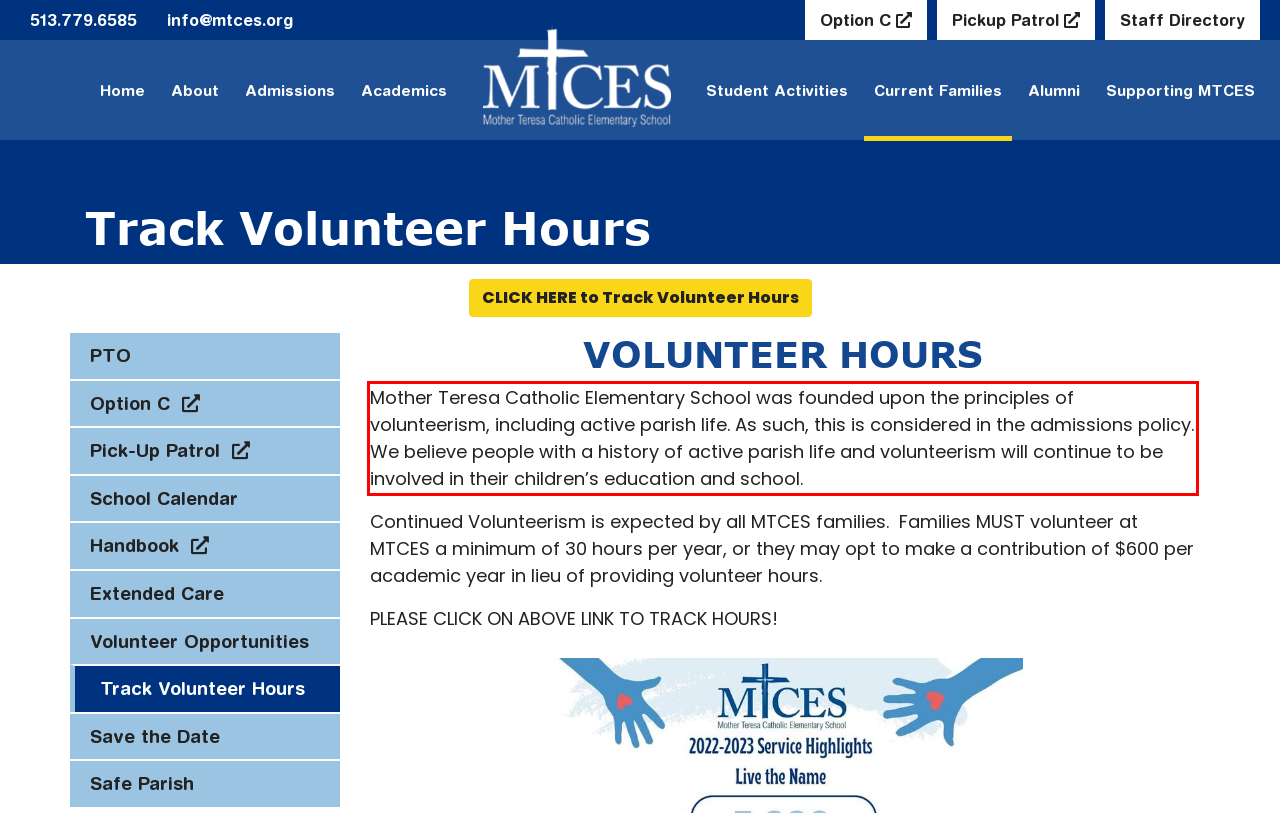Please use OCR to extract the text content from the red bounding box in the provided webpage screenshot.

Mother Teresa Catholic Elementary School was founded upon the principles of volunteerism, including active parish life. As such, this is considered in the admissions policy. We believe people with a history of active parish life and volunteerism will continue to be involved in their children’s education and school.